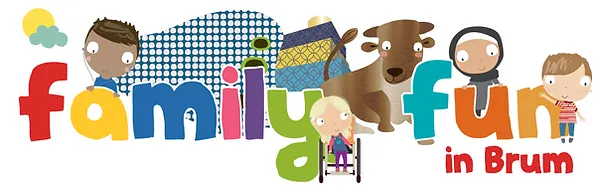Answer this question in one word or a short phrase: What type of characters are illustrated in the design?

diverse children and a friendly-looking cow